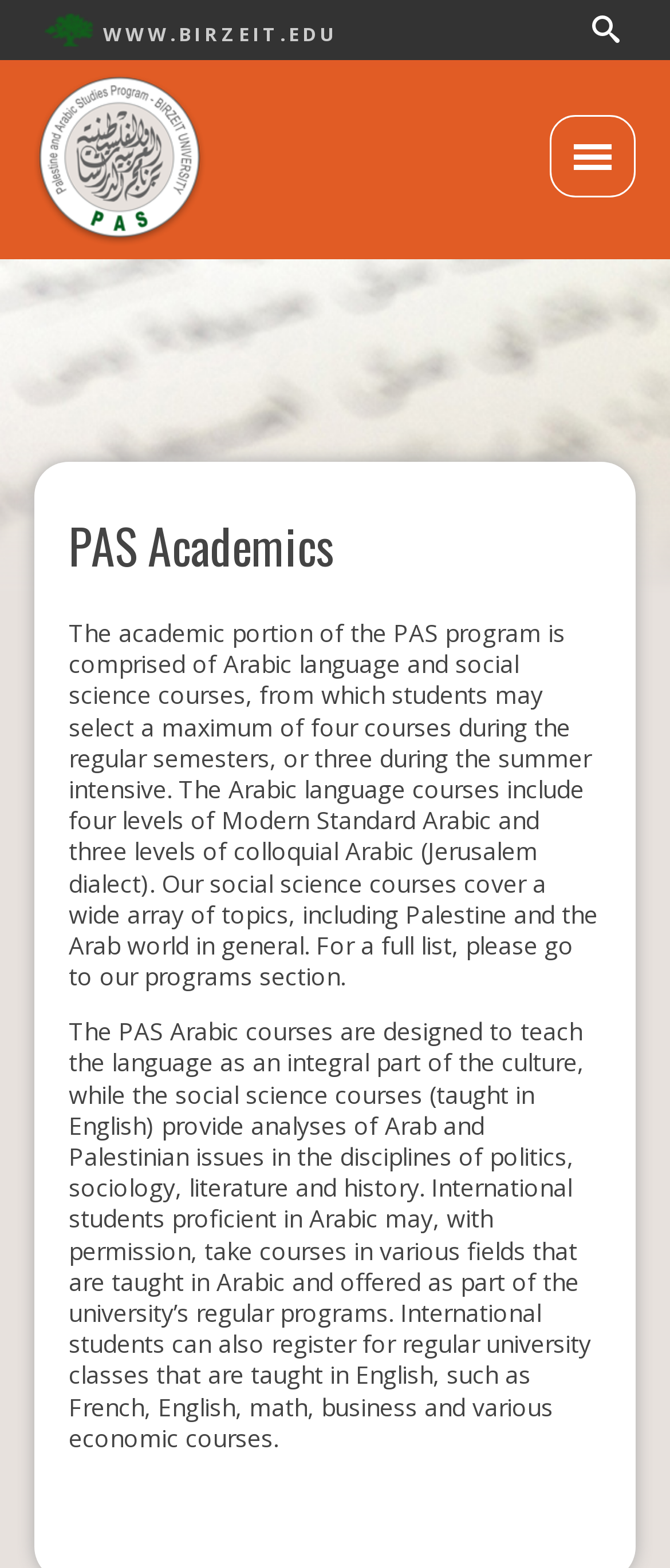Determine the bounding box for the UI element described here: "Jump to navigation".

[0.0, 0.0, 1.0, 0.007]